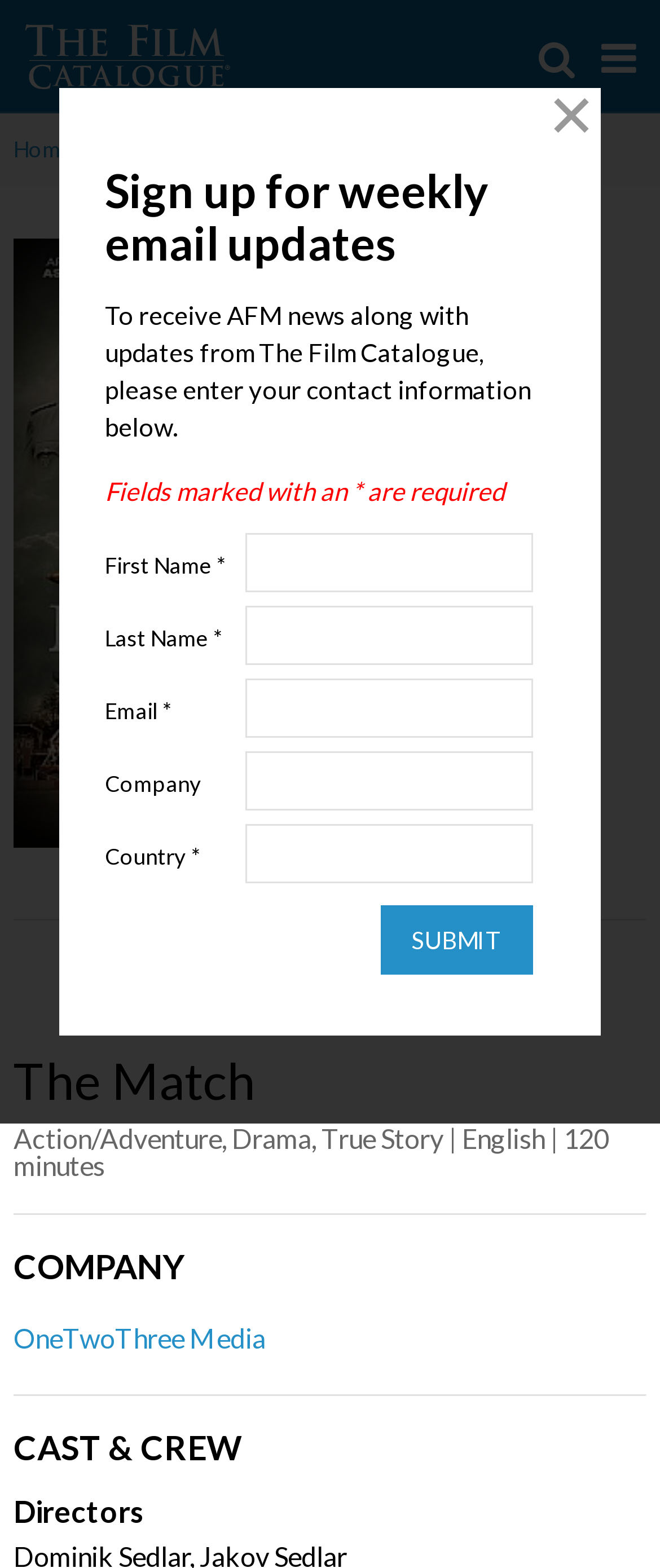Determine the bounding box coordinates of the target area to click to execute the following instruction: "View film details."

[0.021, 0.152, 0.646, 0.541]